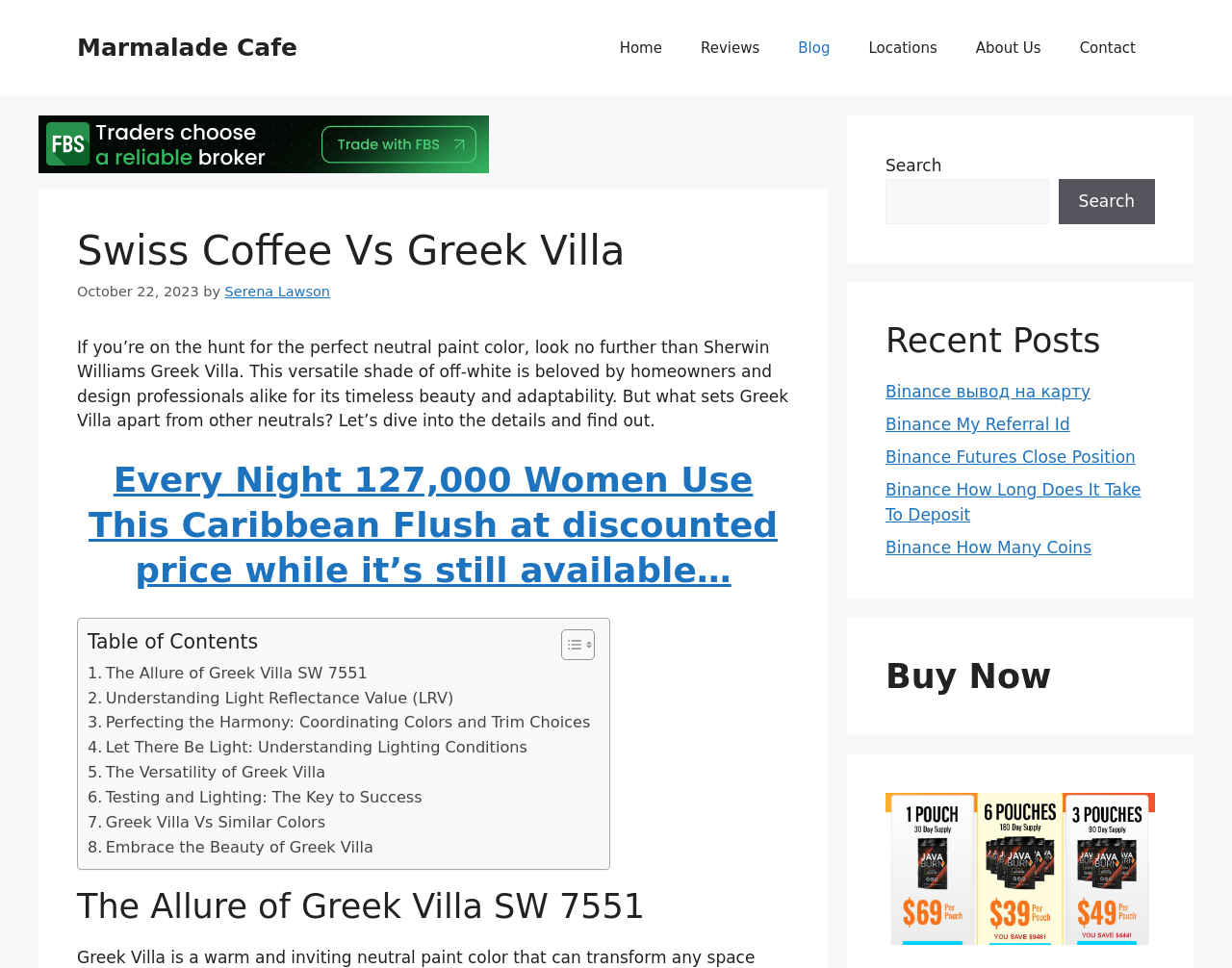What is the purpose of the 'Table of Contents' section?
Based on the visual details in the image, please answer the question thoroughly.

The 'Table of Contents' section is used to navigate the article, which is indicated by the links to different sections of the article, such as 'The Allure of Greek Villa SW 7551' and 'Understanding Light Reflectance Value (LRV)'.